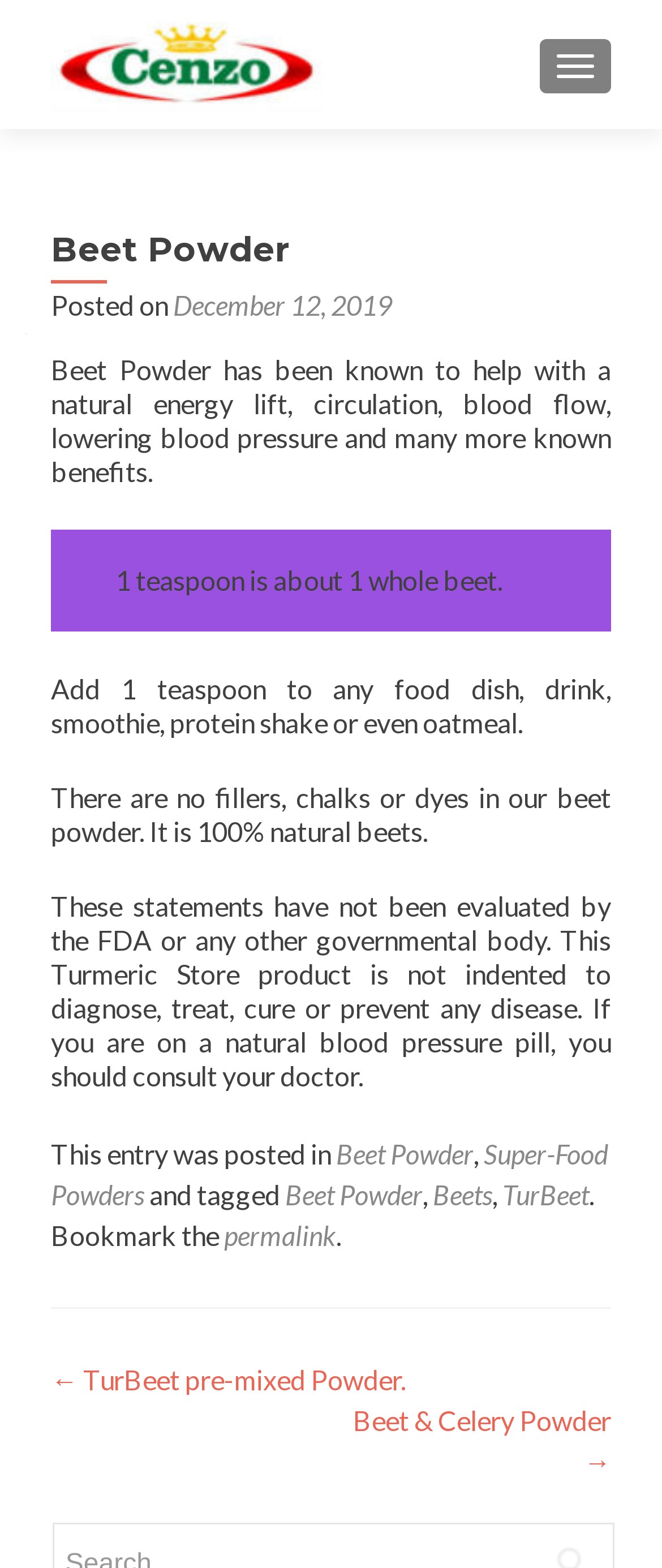When was the article posted?
Answer with a single word or phrase by referring to the visual content.

December 12, 2019